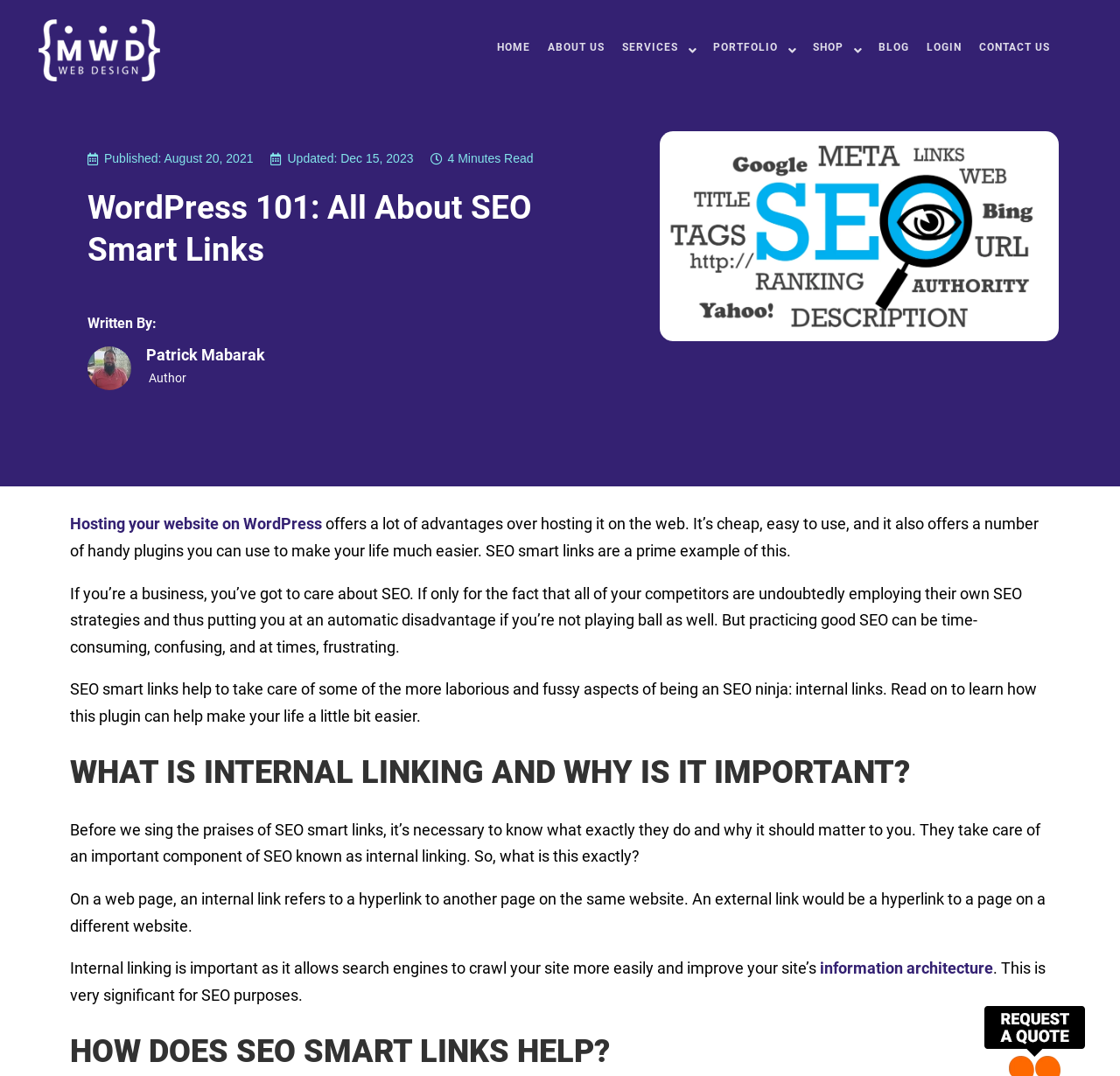What is the author of this article?
Provide a comprehensive and detailed answer to the question.

I found the author's name by looking at the 'Written By:' section, which is located below the main heading. The author's name is mentioned as 'Patrick Mabarak'.